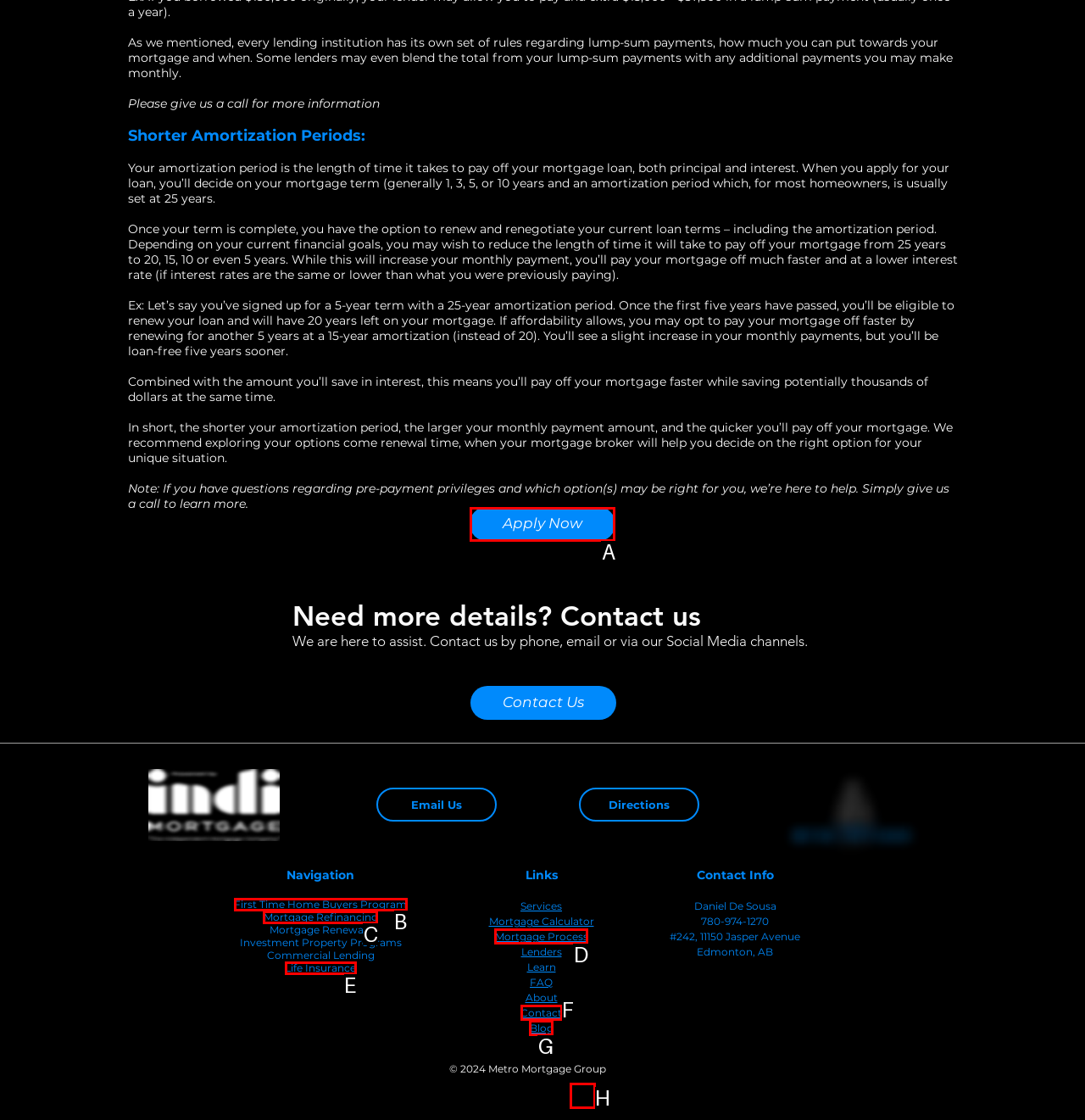Identify the correct UI element to click to follow this instruction: Click Apply Now
Respond with the letter of the appropriate choice from the displayed options.

A